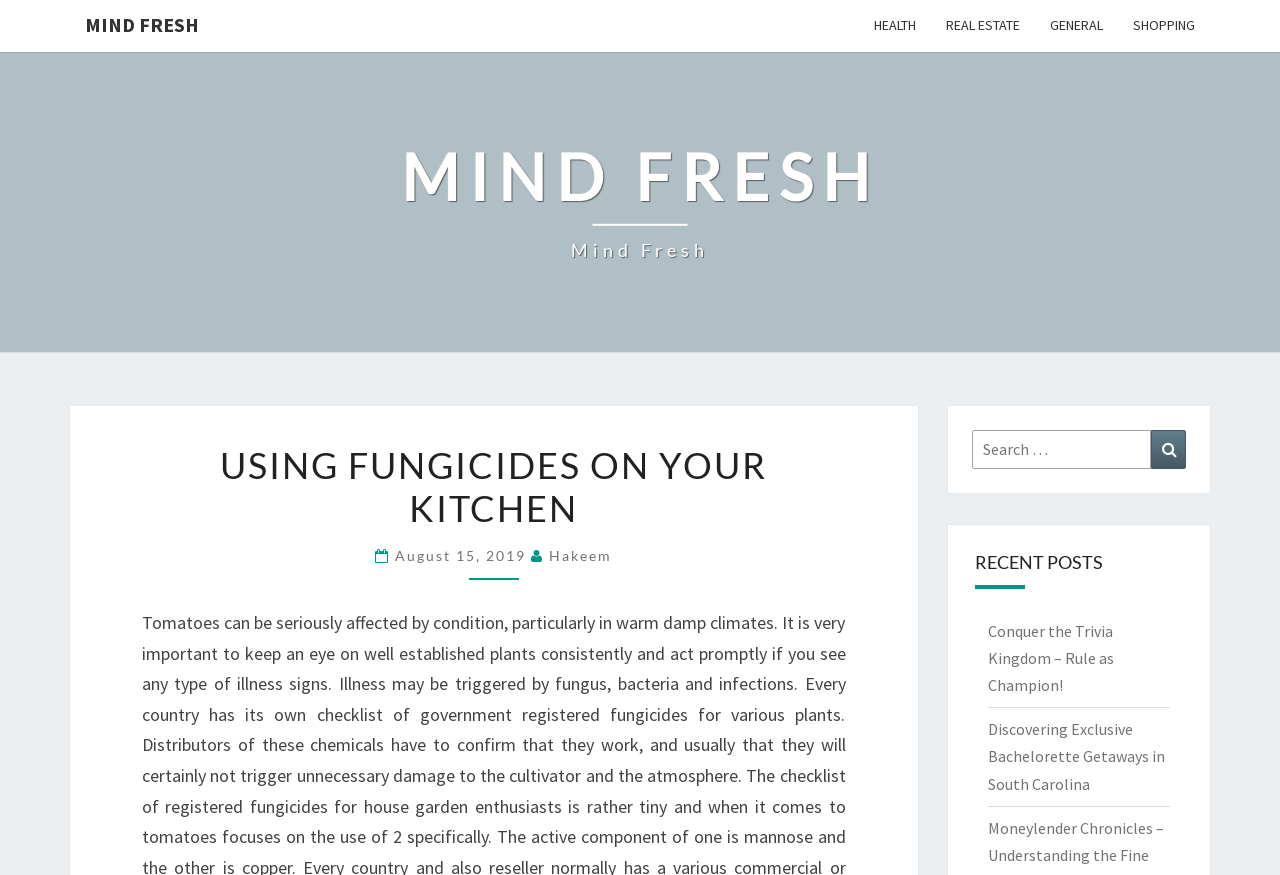What is the category of the link 'HEALTH'?
Look at the image and respond with a single word or a short phrase.

Navigation